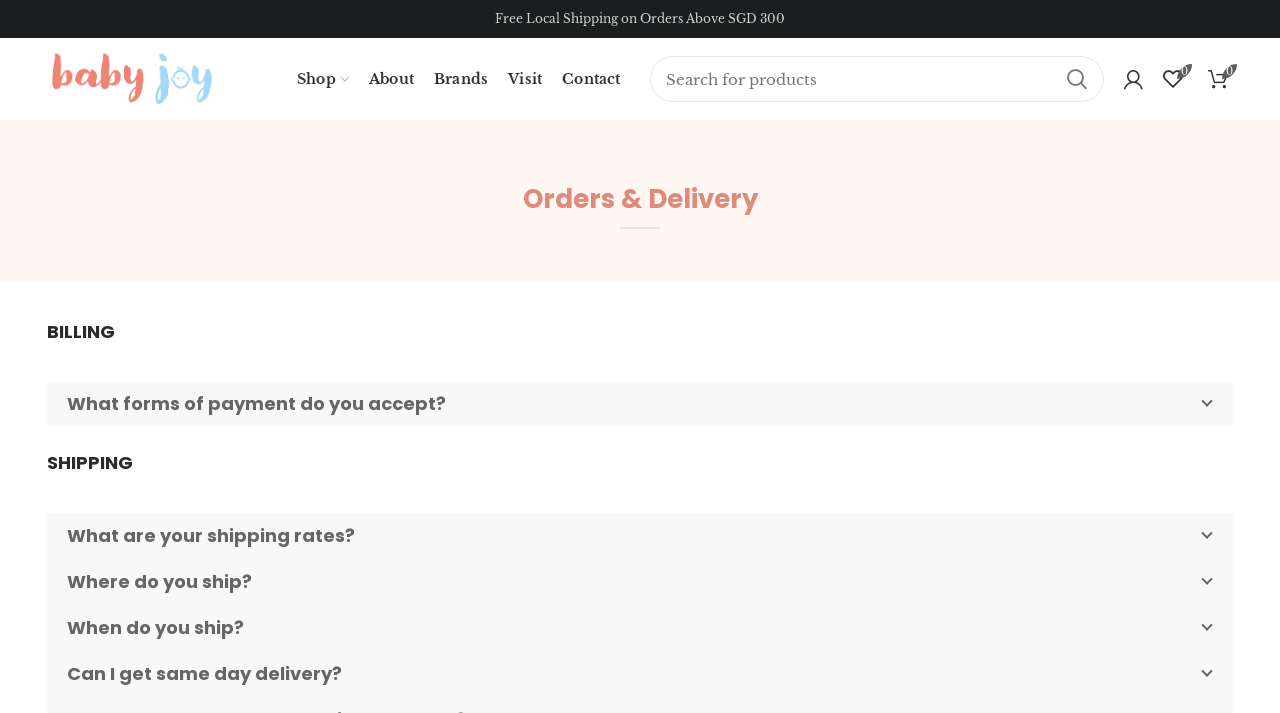Please respond to the question using a single word or phrase:
How many main sections are there in the orders and delivery page?

2